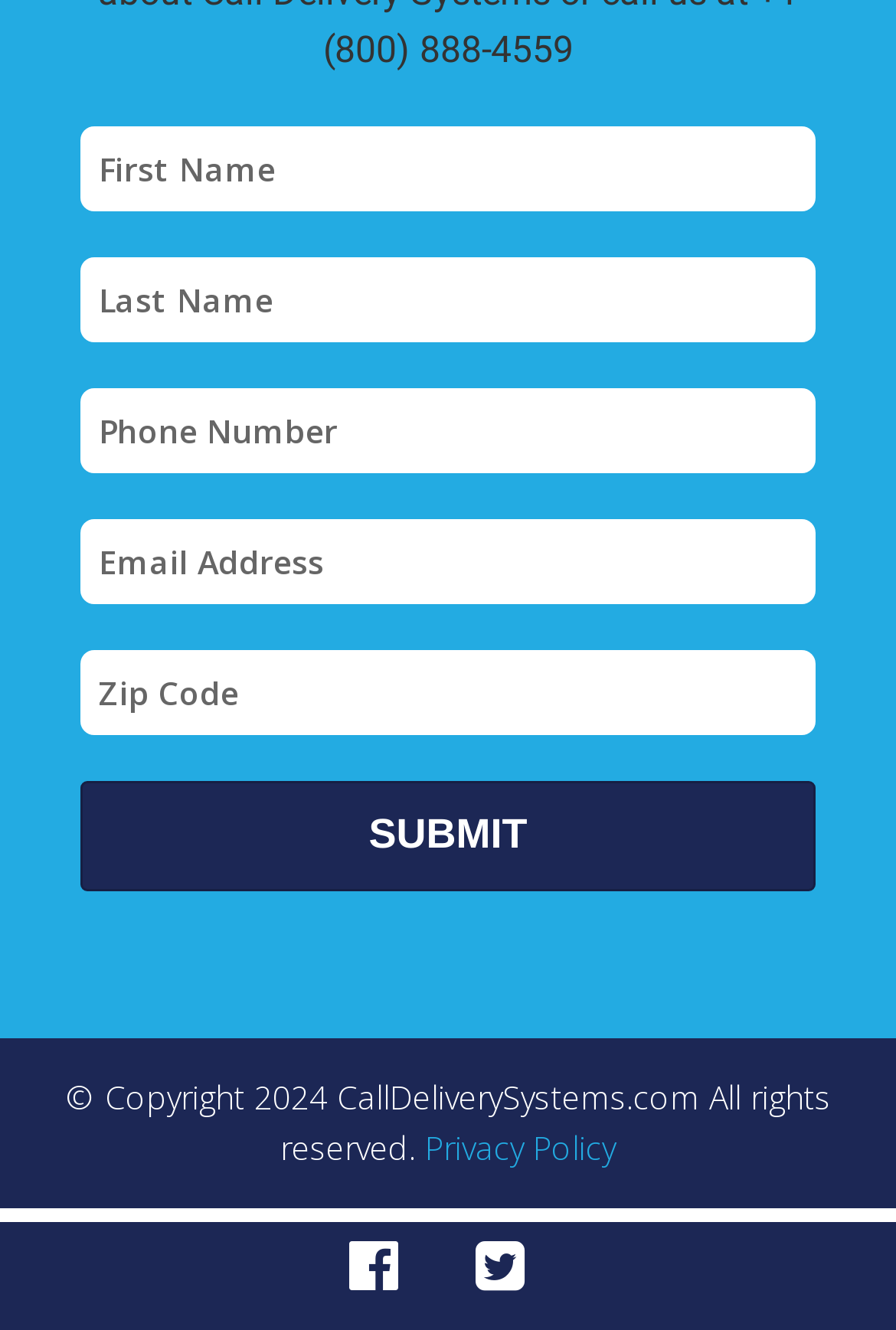What is the function of the button?
Using the image provided, answer with just one word or phrase.

To submit the form